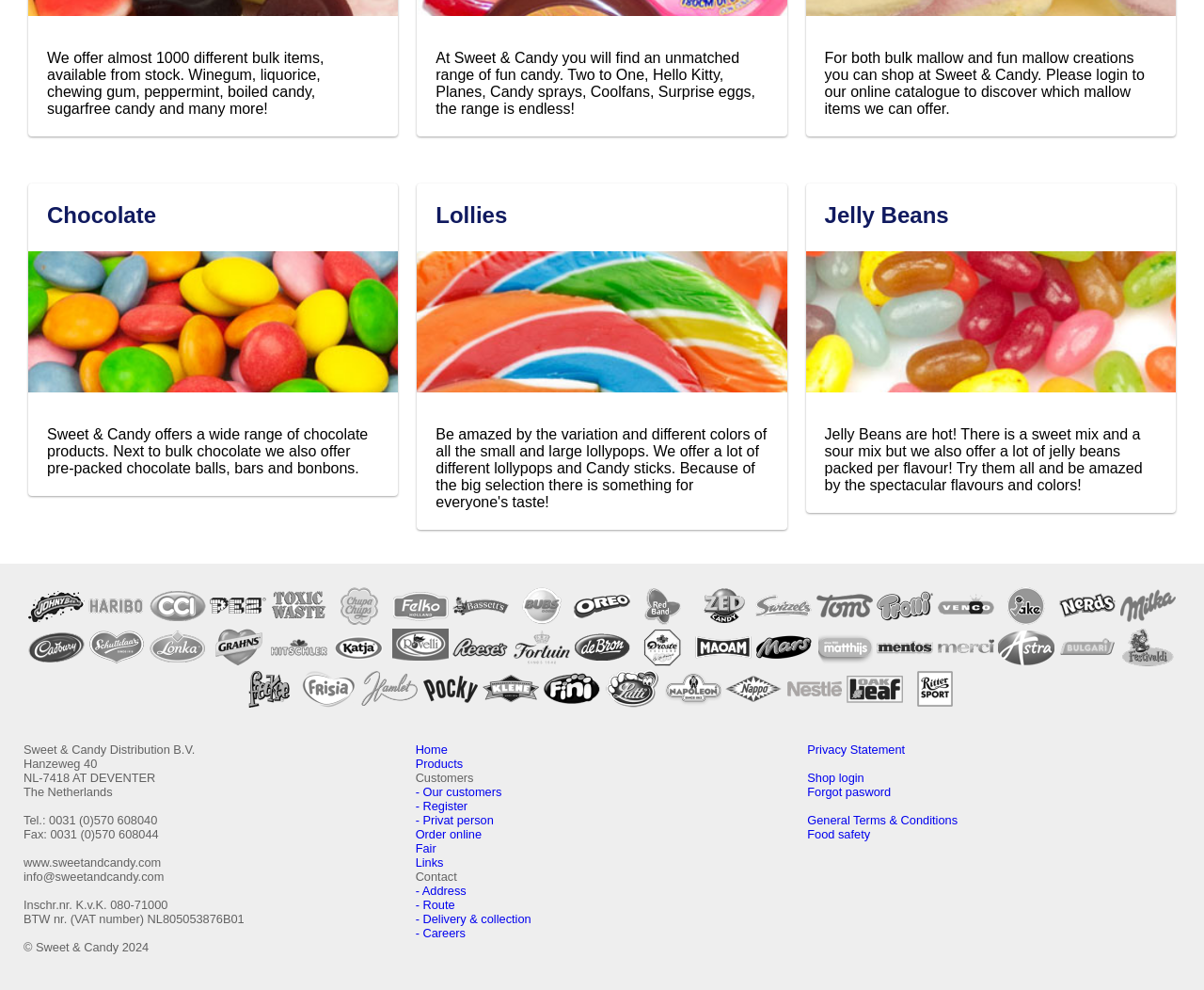Based on the image, provide a detailed and complete answer to the question: 
What is the website of Sweet & Candy?

The website of Sweet & Candy is mentioned at the bottom of the webpage, which is www.sweetandcandy.com.